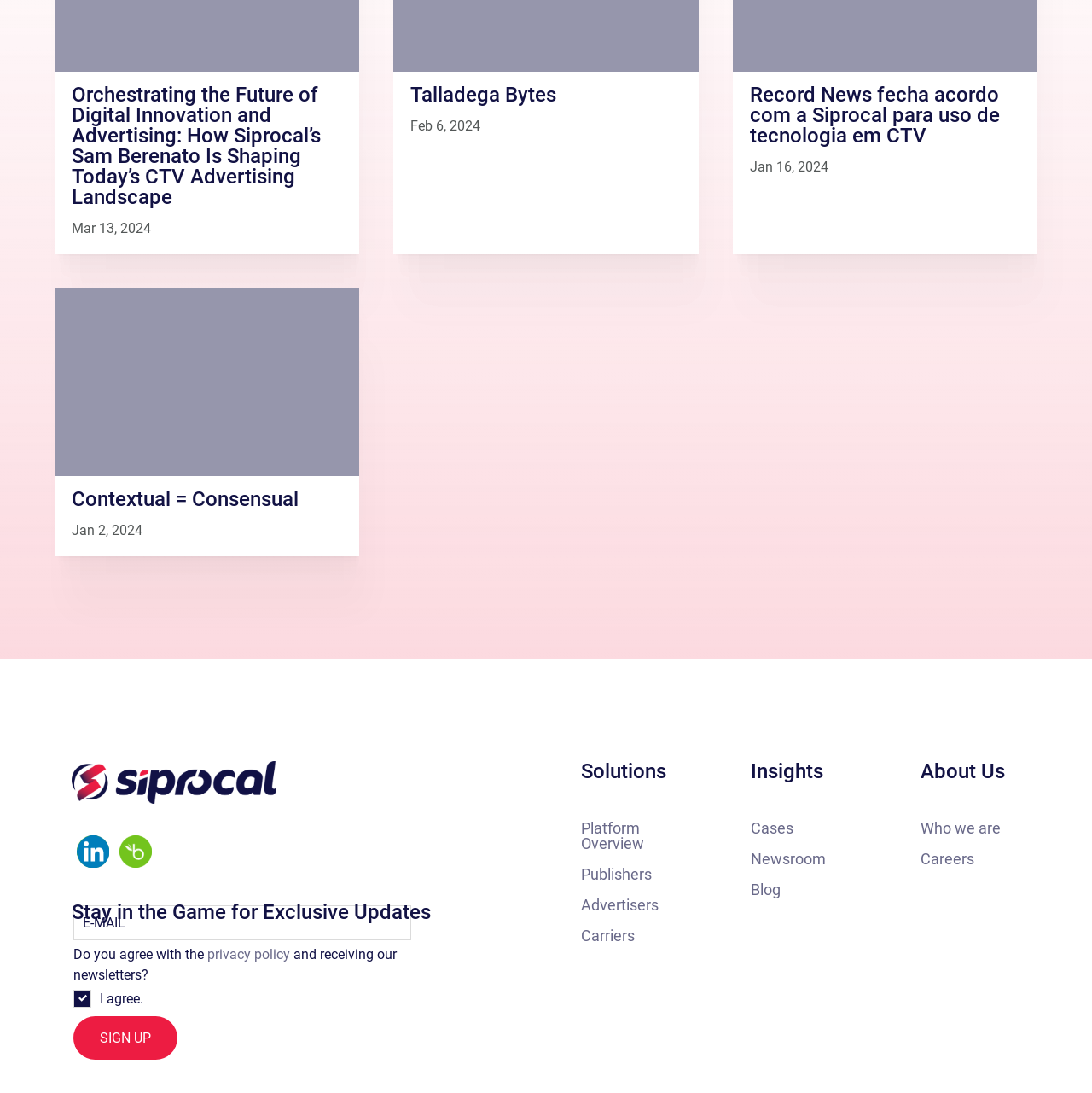Identify the bounding box coordinates for the element that needs to be clicked to fulfill this instruction: "Read the latest news in the Newsroom". Provide the coordinates in the format of four float numbers between 0 and 1: [left, top, right, bottom].

[0.688, 0.778, 0.756, 0.794]